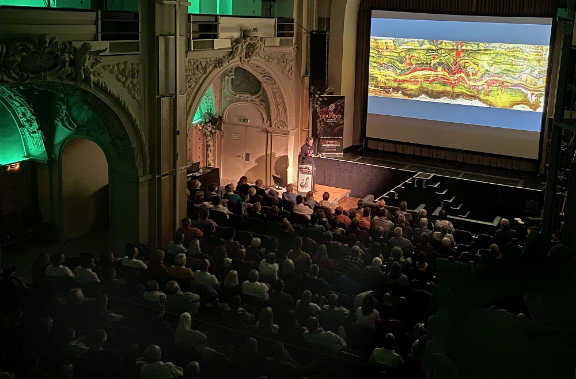What is the topic of Dr. Klepp's lecture?
Refer to the image and provide a thorough answer to the question.

The caption highlights Dr. Klepp's role as a keynote speaker on critical topics such as climate change and sustainability, emphasizing the significance of his message about the interconnections of the Earth’s systems and the urgent need for action in the face of ecological challenges.